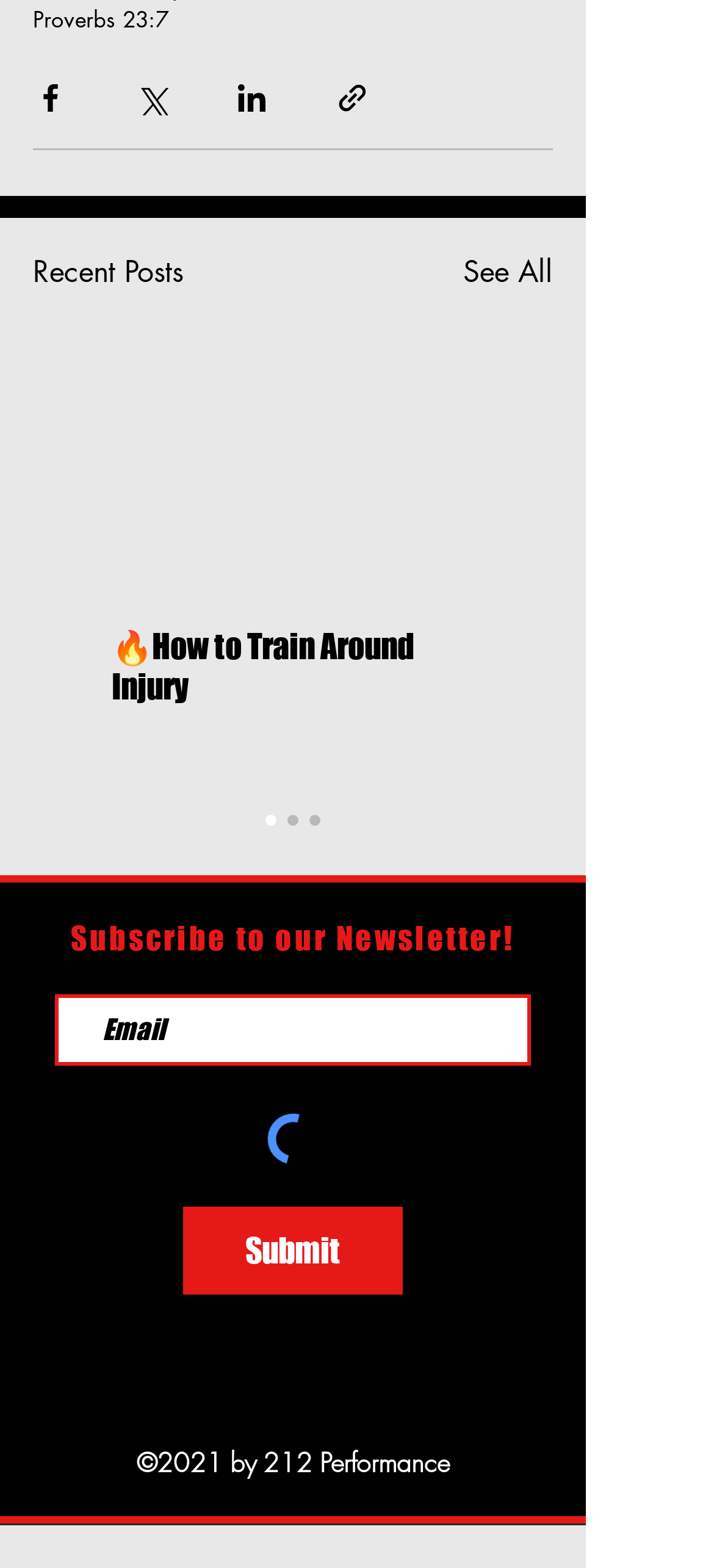Please specify the bounding box coordinates of the area that should be clicked to accomplish the following instruction: "Read the article". The coordinates should consist of four float numbers between 0 and 1, i.e., [left, top, right, bottom].

[0.095, 0.21, 0.726, 0.492]